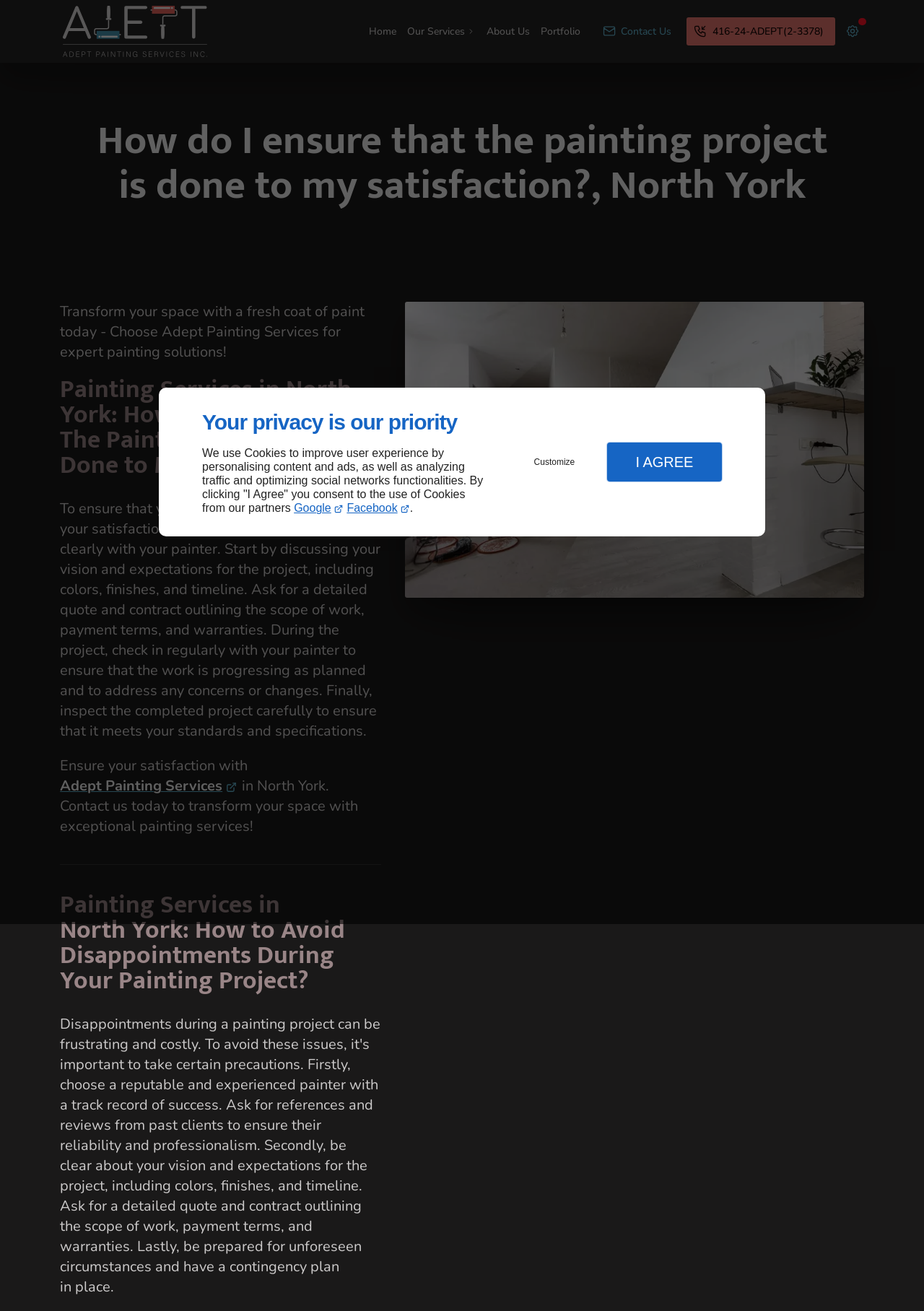Identify the bounding box coordinates of the region that needs to be clicked to carry out this instruction: "Open contact information". Provide these coordinates as four float numbers ranging from 0 to 1, i.e., [left, top, right, bottom].

[0.644, 0.013, 0.739, 0.035]